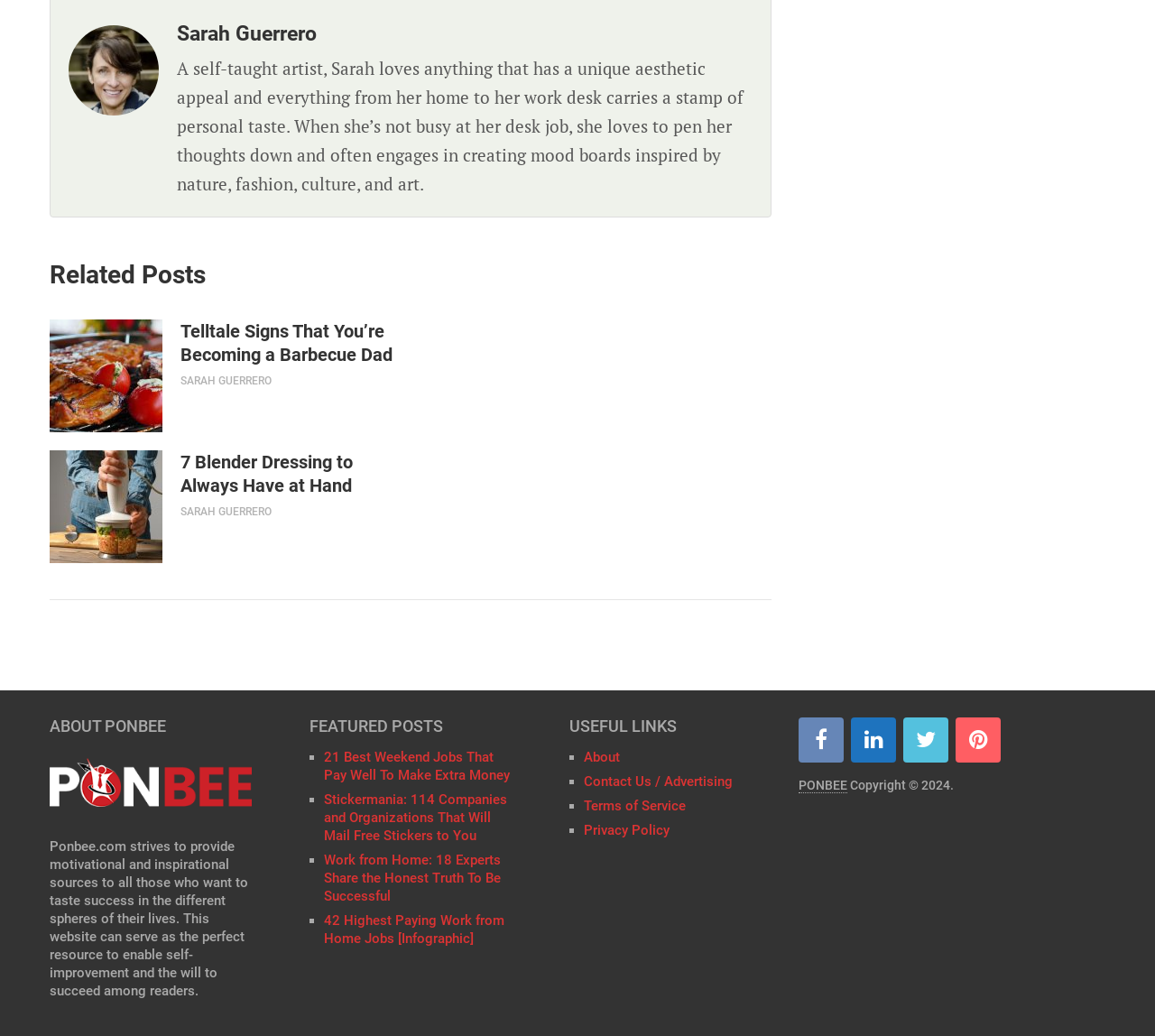From the element description Contact Us / Advertising, predict the bounding box coordinates of the UI element. The coordinates must be specified in the format (top-left x, top-left y, bottom-right x, bottom-right y) and should be within the 0 to 1 range.

[0.506, 0.747, 0.634, 0.762]